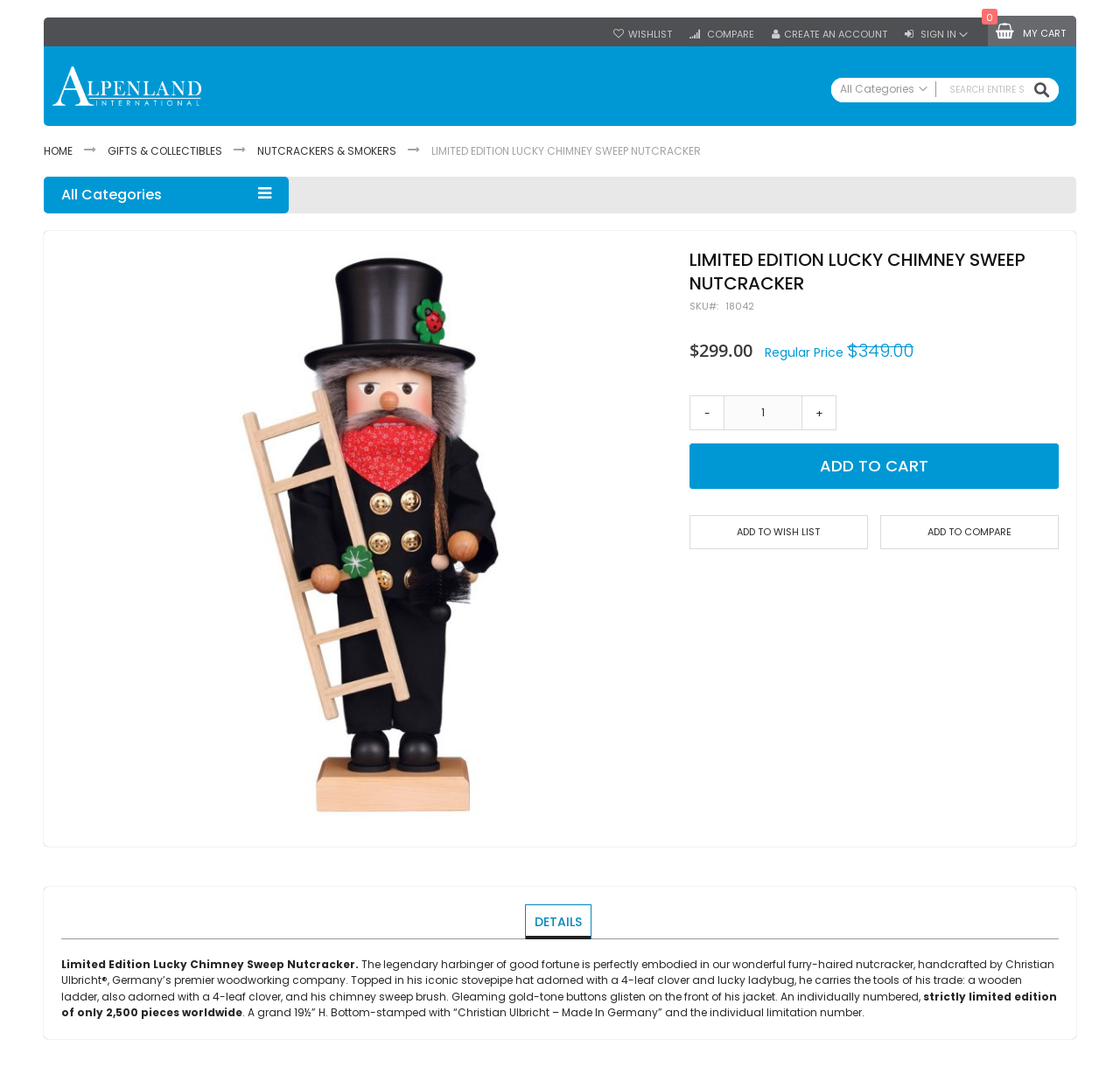Can you find the bounding box coordinates for the element that needs to be clicked to execute this instruction: "View all categories"? The coordinates should be given as four float numbers between 0 and 1, i.e., [left, top, right, bottom].

[0.751, 0.073, 0.836, 0.094]